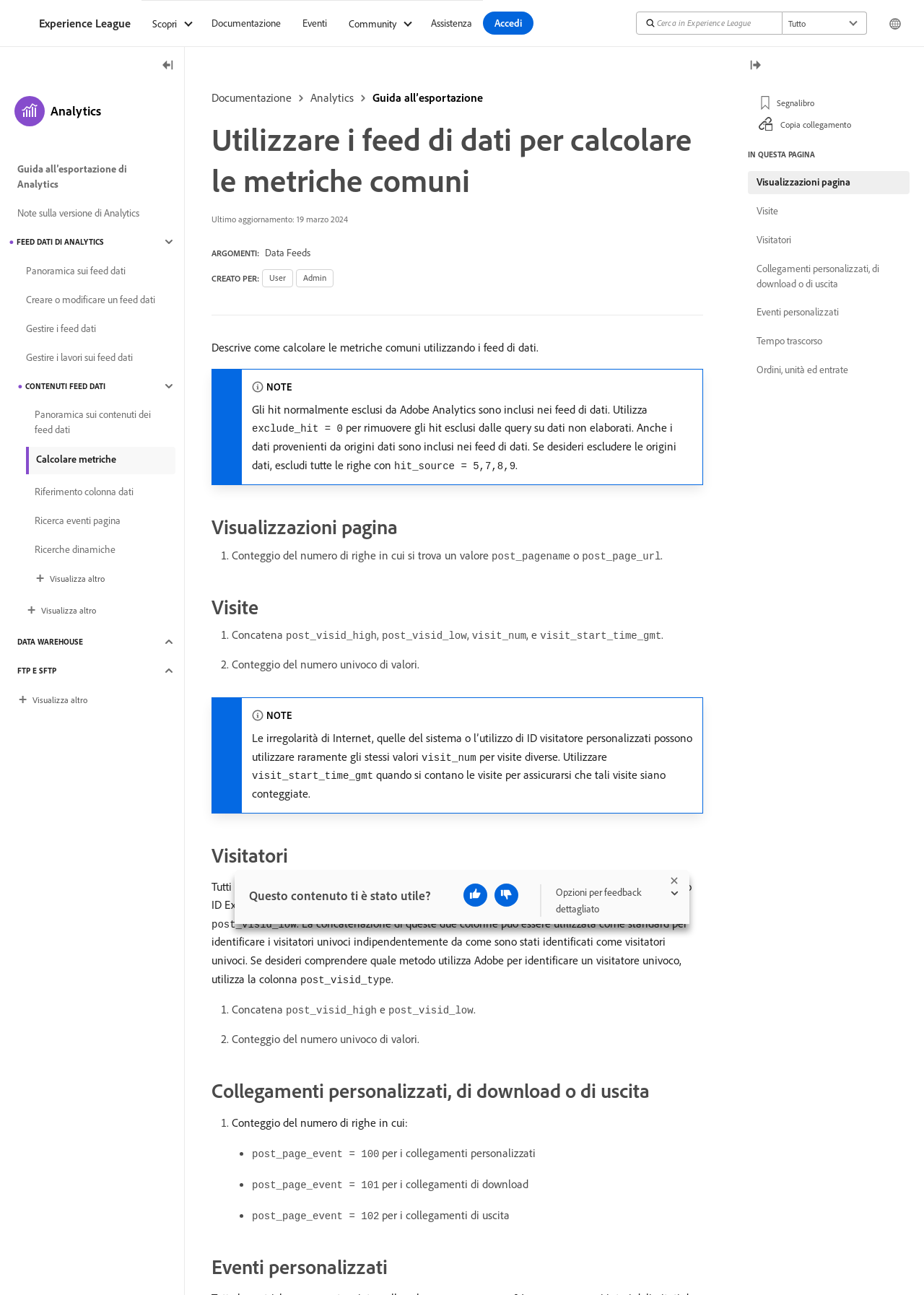Determine the bounding box coordinates of the clickable region to carry out the instruction: "View the 'Analytics' page".

[0.316, 0.066, 0.383, 0.085]